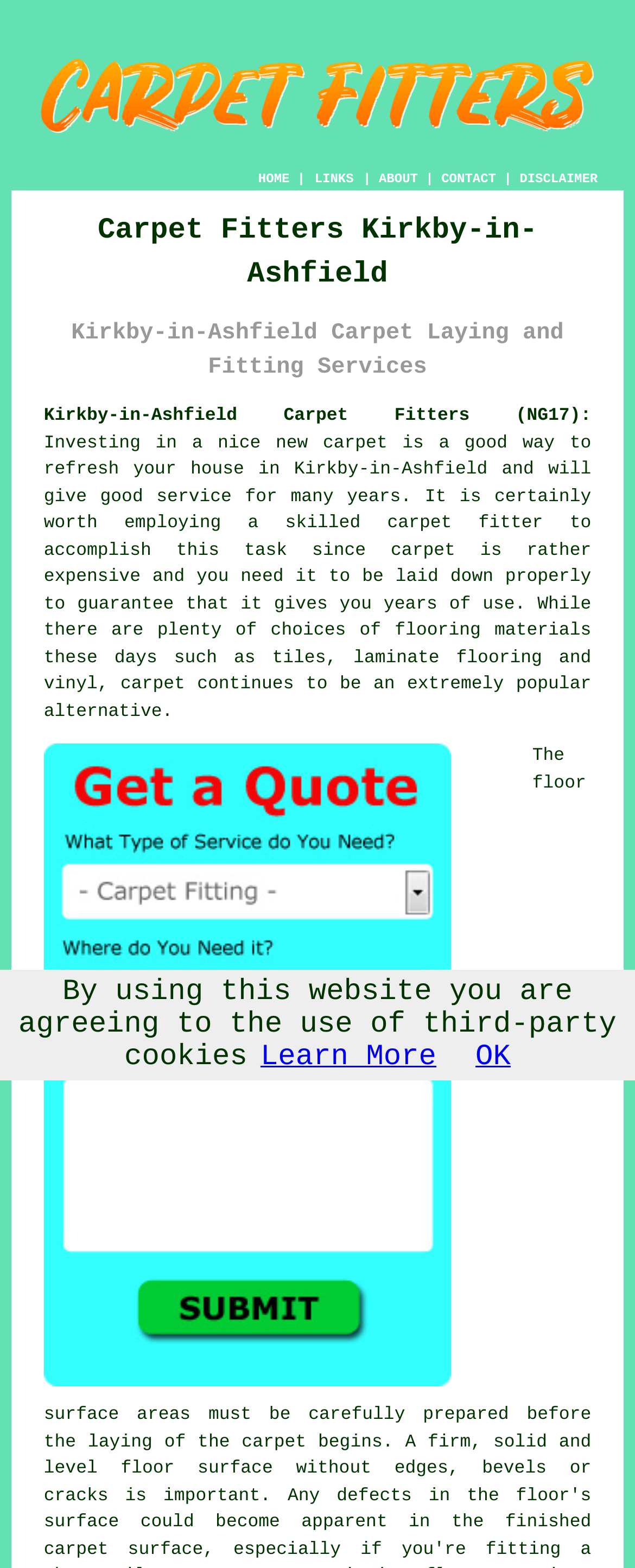Please identify the bounding box coordinates for the region that you need to click to follow this instruction: "Check delivery information".

None